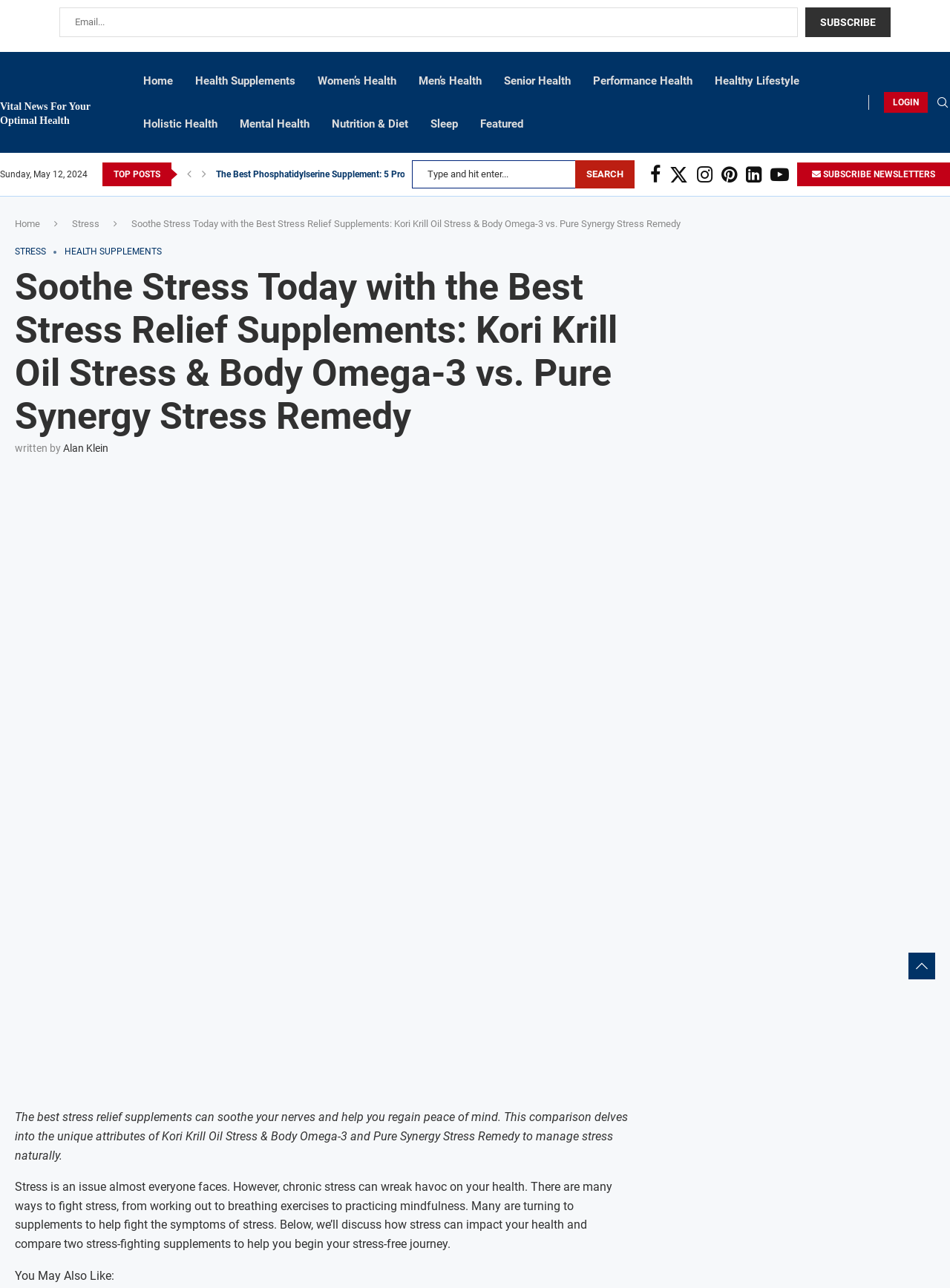Please find the bounding box coordinates of the section that needs to be clicked to achieve this instruction: "Read about the best phosphatidylserine supplement".

[0.227, 0.126, 0.492, 0.145]